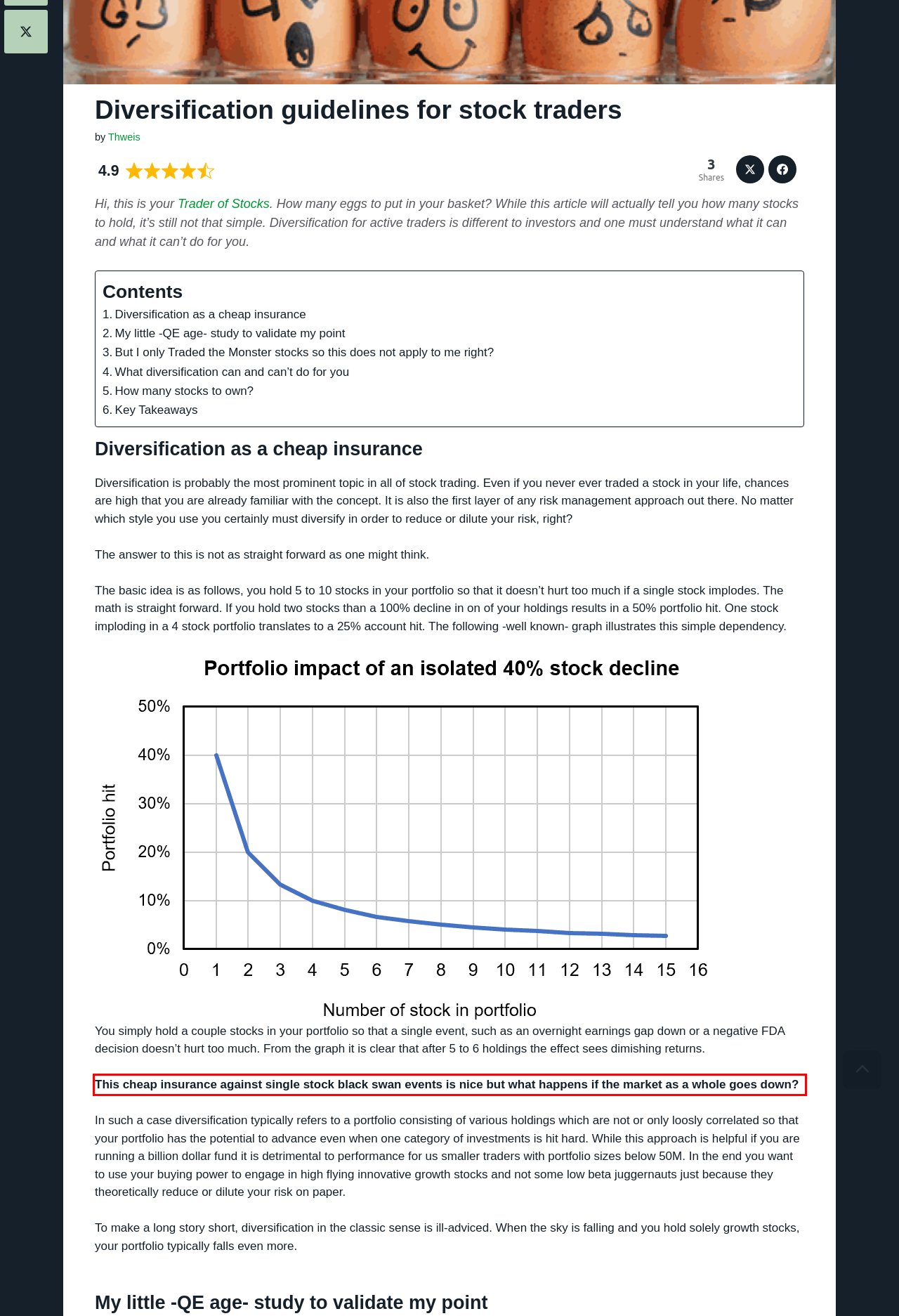In the given screenshot, locate the red bounding box and extract the text content from within it.

This cheap insurance against single stock black swan events is nice but what happens if the market as a whole goes down?